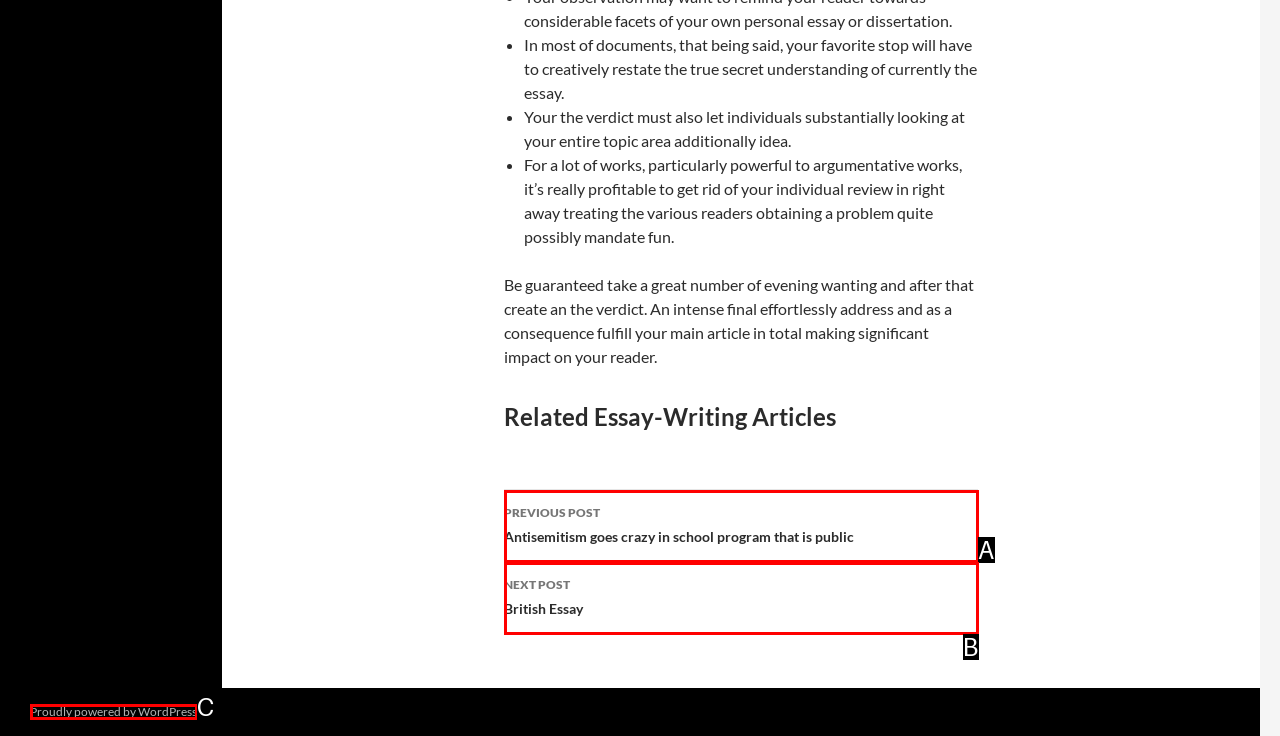Based on the description: Proudly powered by WordPress
Select the letter of the corresponding UI element from the choices provided.

C